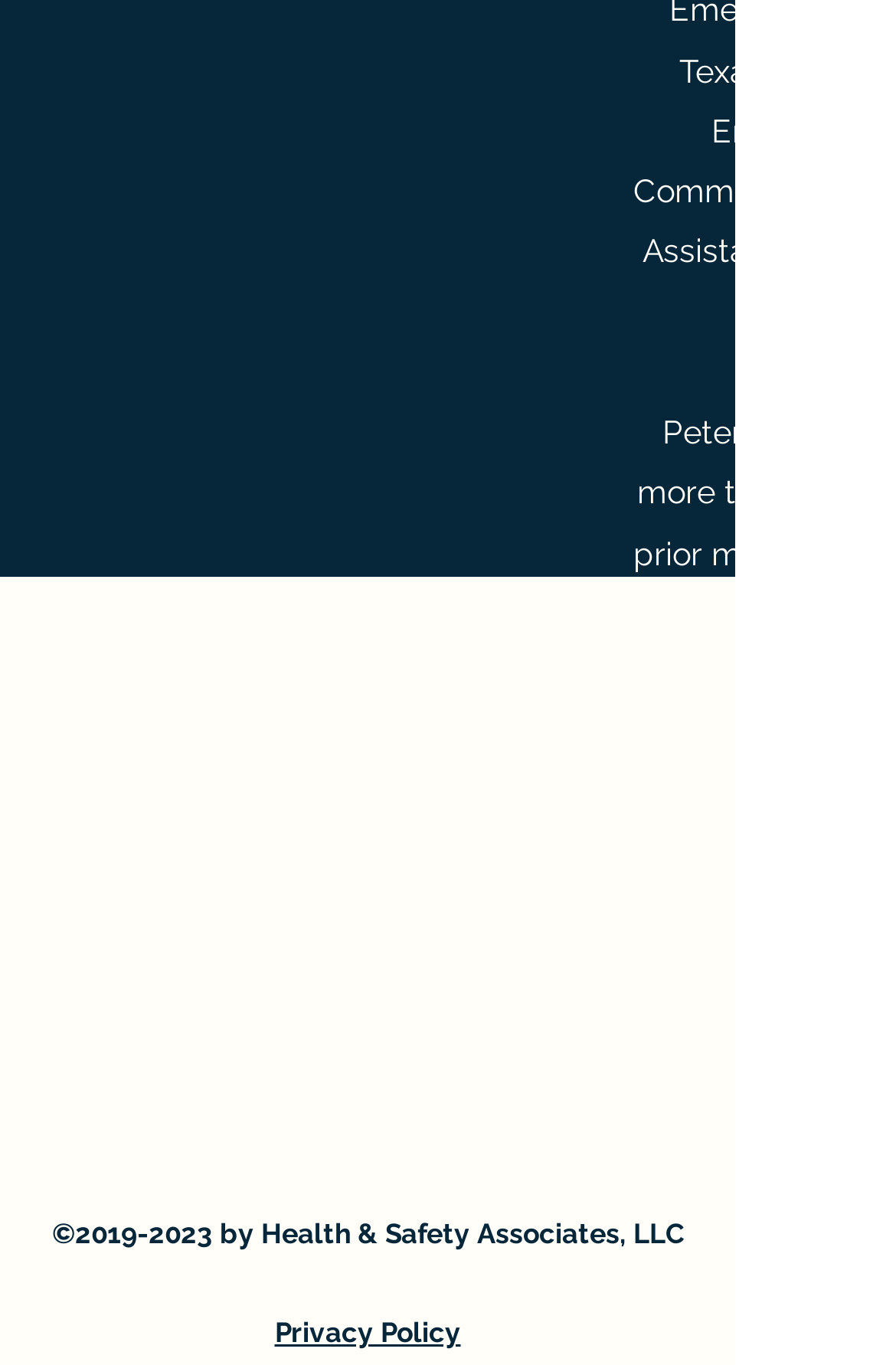Extract the bounding box coordinates for the HTML element that matches this description: "2019-2023". The coordinates should be four float numbers between 0 and 1, i.e., [left, top, right, bottom].

[0.083, 0.892, 0.237, 0.916]